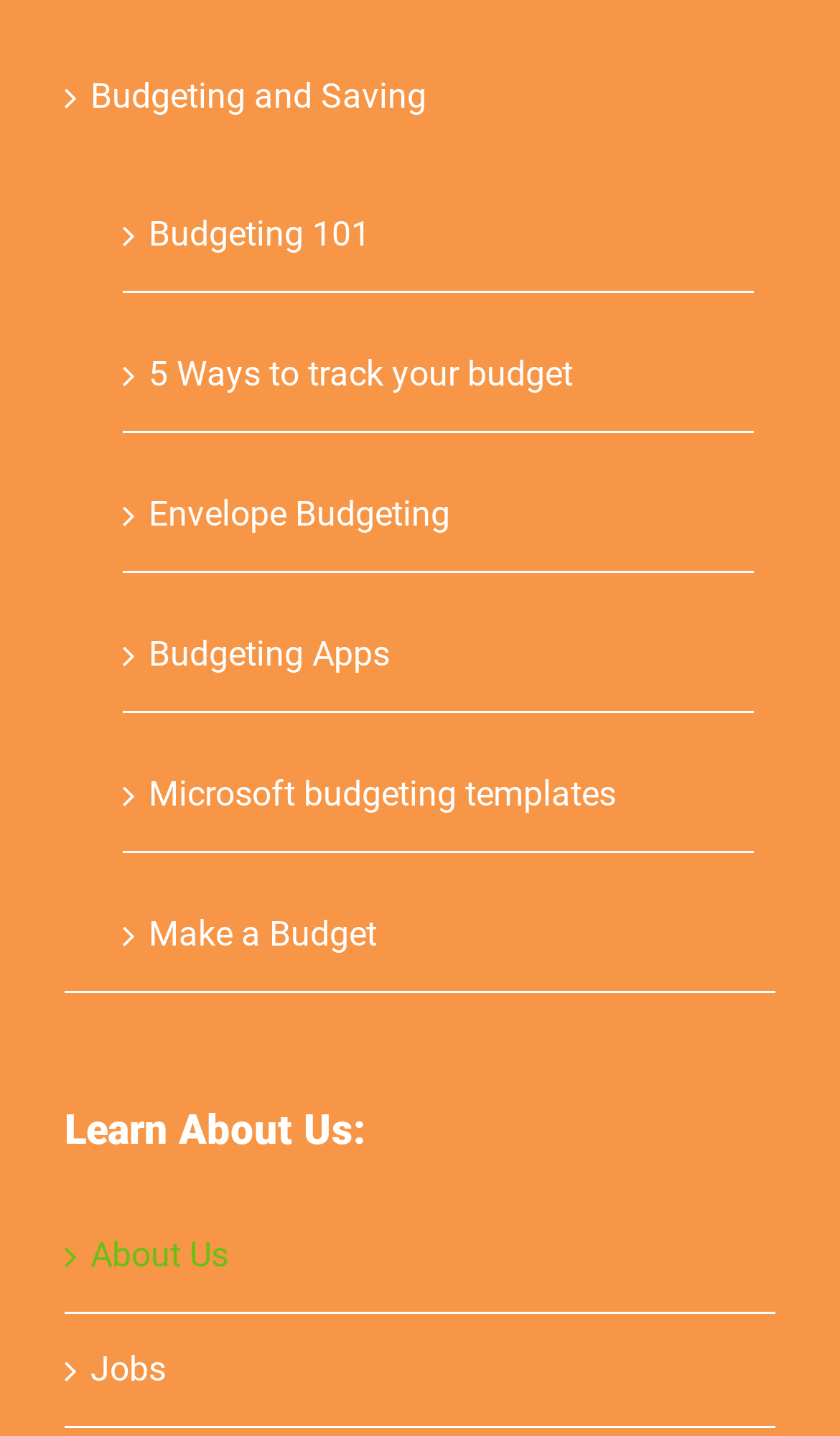Locate the bounding box of the user interface element based on this description: "Jobs".

[0.108, 0.93, 0.897, 0.978]